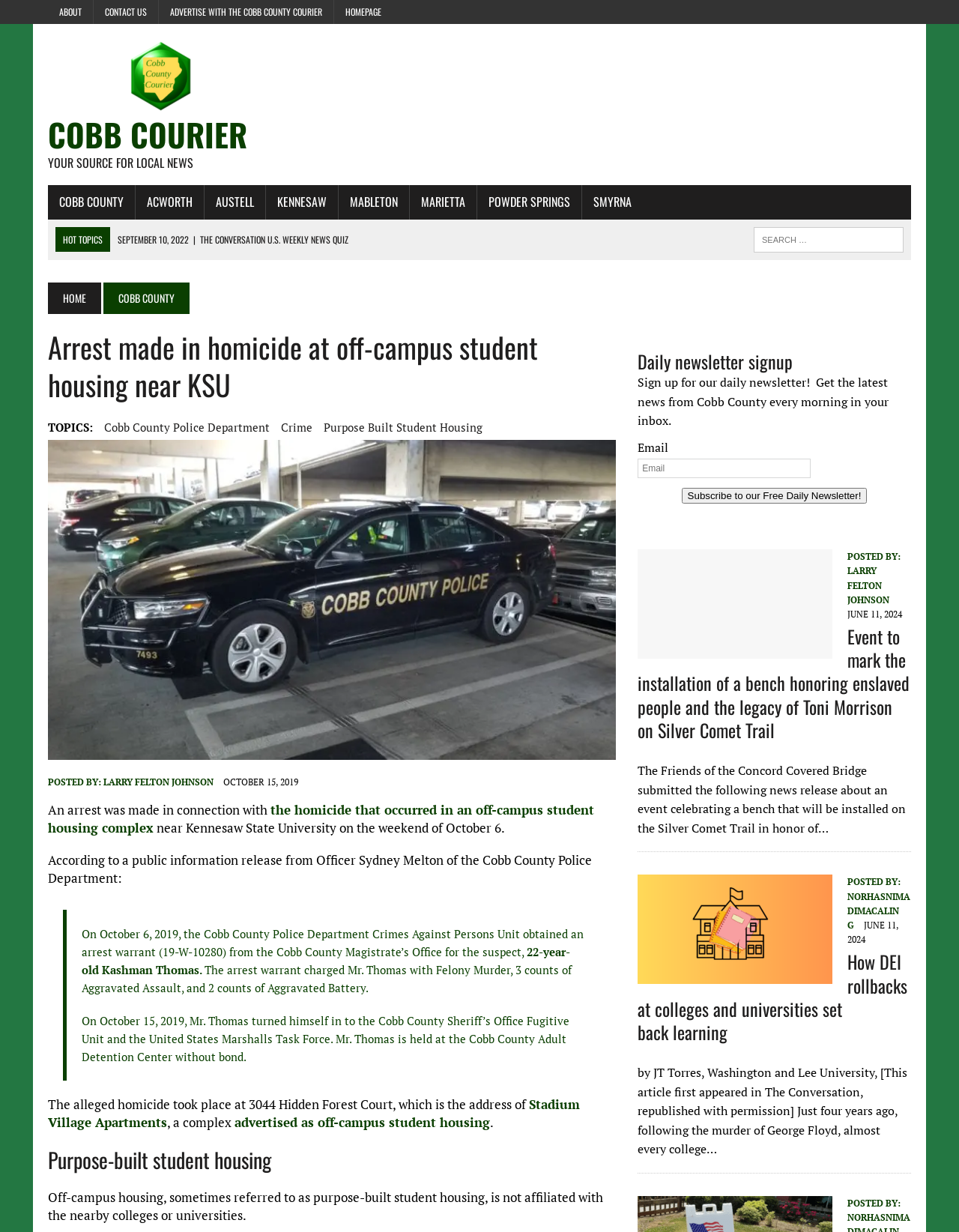Explain the contents of the webpage comprehensively.

This webpage is an article from the Cobb Courier, a local news source. At the top of the page, there is a navigation menu with links to "ABOUT", "CONTACT US", "ADVERTISE WITH THE COBB COUNTY COURIER", and "HOMEPAGE". Below this, there is a logo and a heading that reads "COBB COURIER" and "YOUR SOURCE FOR LOCAL NEWS". 

To the right of the logo, there are links to different locations in Cobb County, including Acworth, Austell, Kennesaw, Mableton, Marietta, Powder Springs, and Smyrna. Below these links, there is a section labeled "HOT TOPICS" with links to various news articles.

The main article on the page is about an arrest made in connection with a homicide at an off-campus student housing complex near Kennesaw State University. The article includes a heading, a brief summary, and a longer block of text with details about the arrest and the charges. There is also an image of a Cobb County Police car.

Below the main article, there are several other news articles, each with a heading, a brief summary, and a link to read more. These articles cover a range of topics, including local events, education, and crime.

On the right side of the page, there is a section to sign up for a daily newsletter, with a heading, a brief description, and a form to enter an email address. Below this, there are more news articles, each with a heading, a brief summary, and a link to read more.

Overall, the webpage is a news source with a focus on local news and events in Cobb County, Georgia.